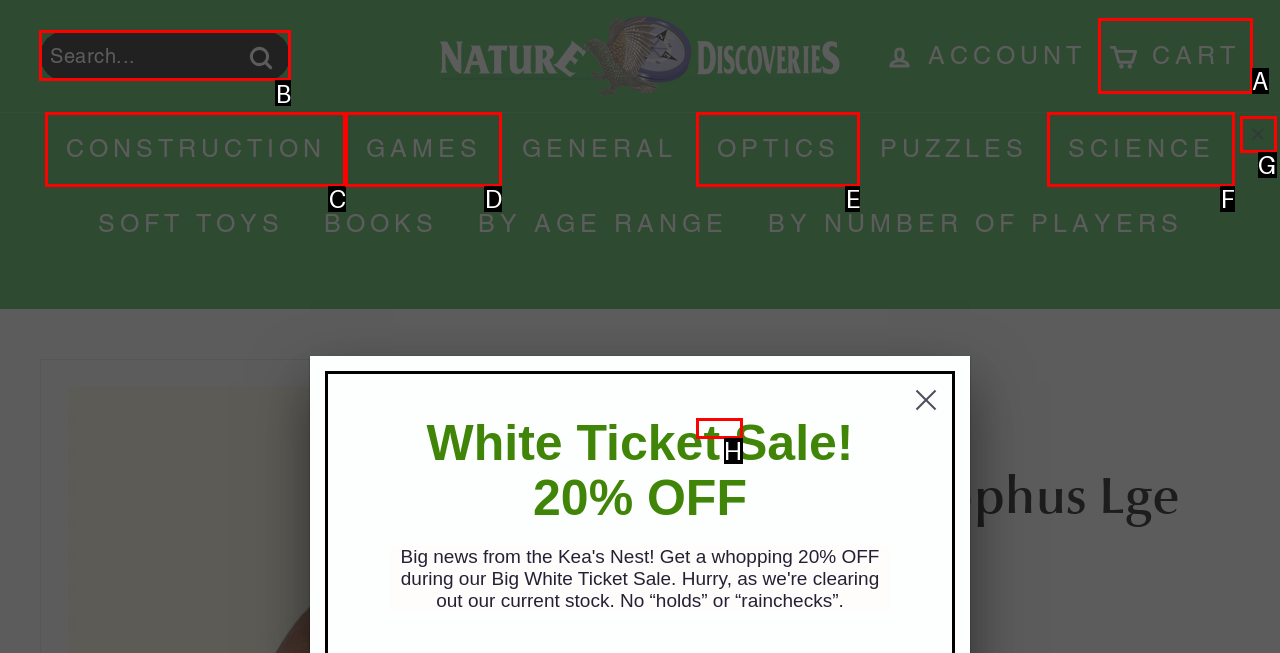Determine the letter of the element you should click to carry out the task: Search for a product
Answer with the letter from the given choices.

B